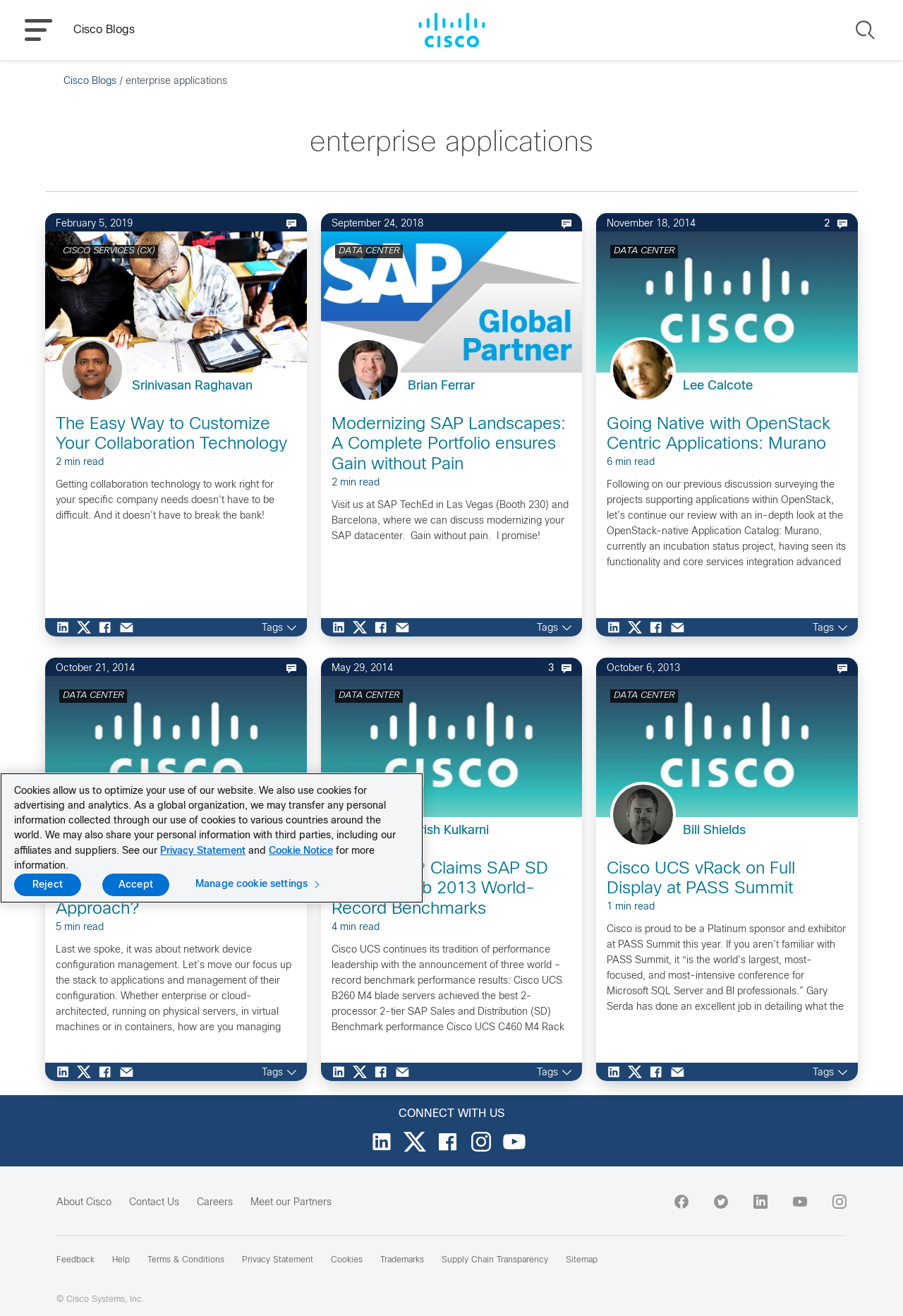What is the topic of the third article?
Respond with a short answer, either a single word or a phrase, based on the image.

DATA CENTER